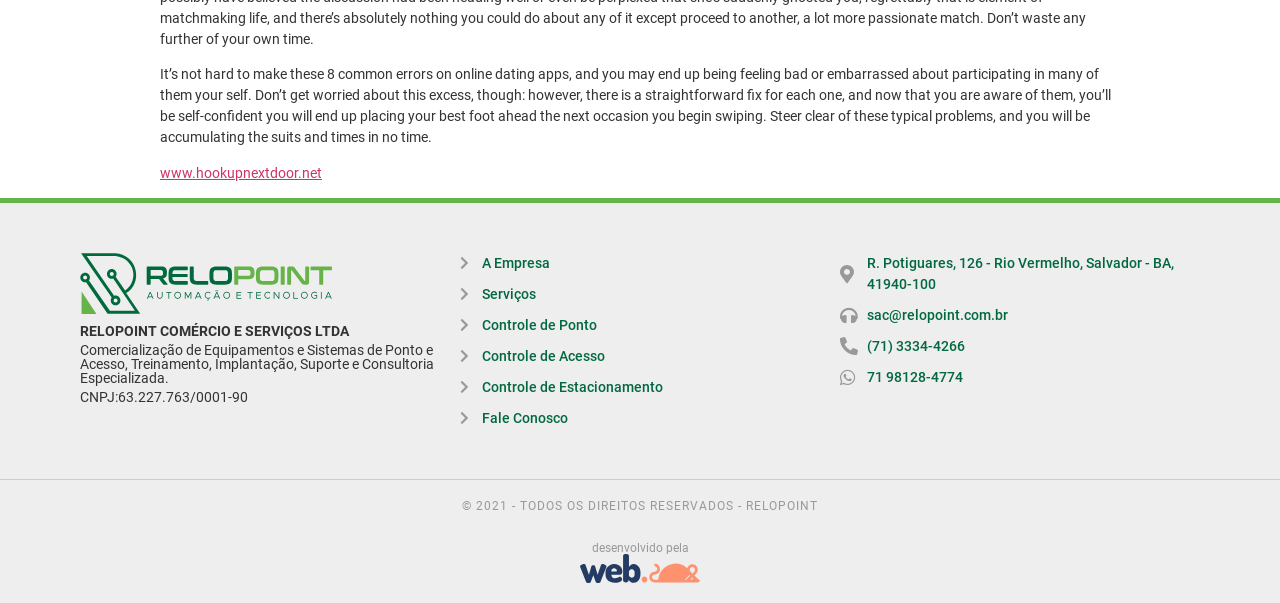Pinpoint the bounding box coordinates of the clickable element needed to complete the instruction: "learn about the company". The coordinates should be provided as four float numbers between 0 and 1: [left, top, right, bottom].

[0.359, 0.419, 0.641, 0.454]